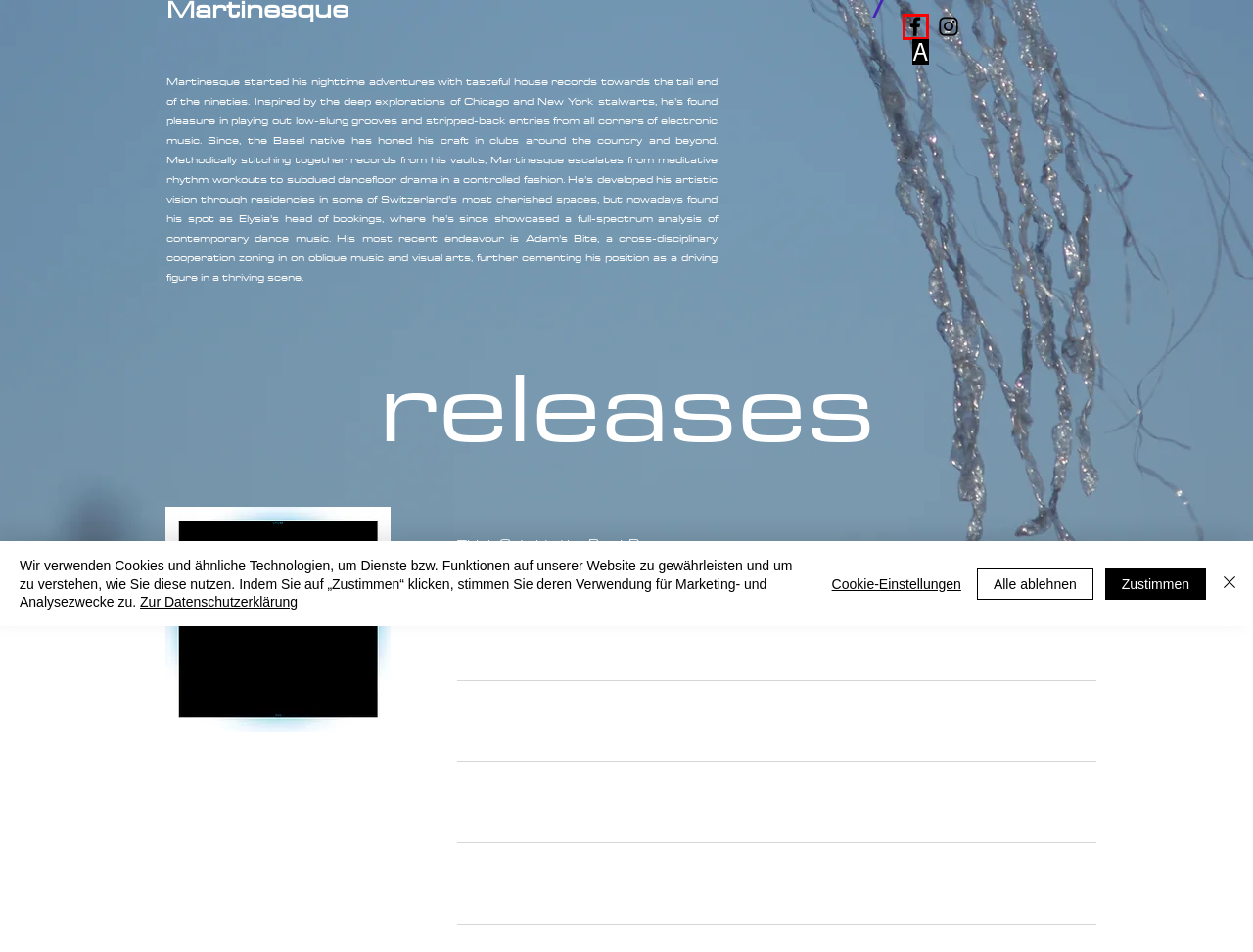Select the option that corresponds to the description: aria-label="Black Facebook Icon"
Respond with the letter of the matching choice from the options provided.

A